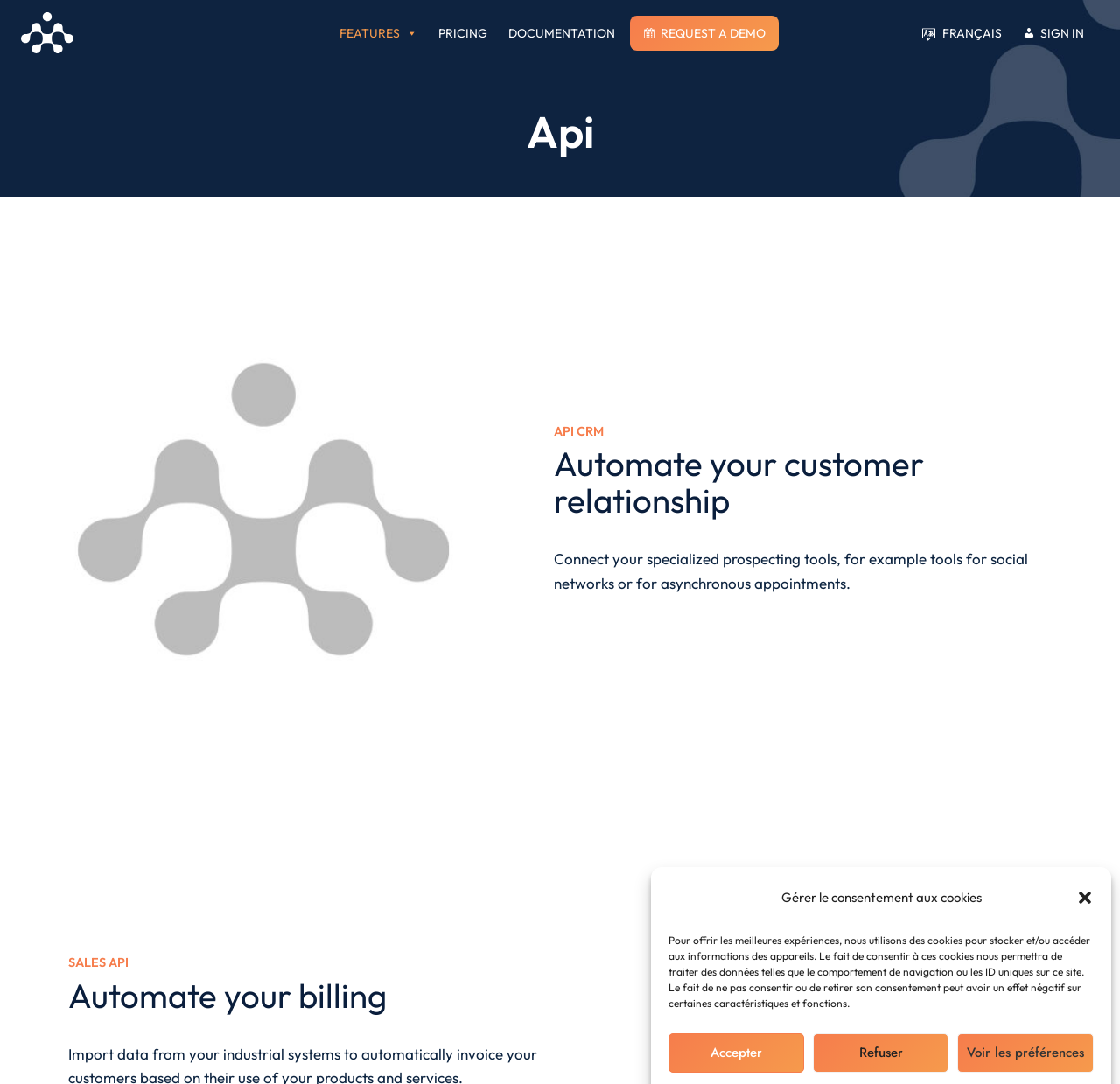Locate the bounding box coordinates of the area you need to click to fulfill this instruction: 'Go to pricing'. The coordinates must be in the form of four float numbers ranging from 0 to 1: [left, top, right, bottom].

[0.386, 0.014, 0.44, 0.046]